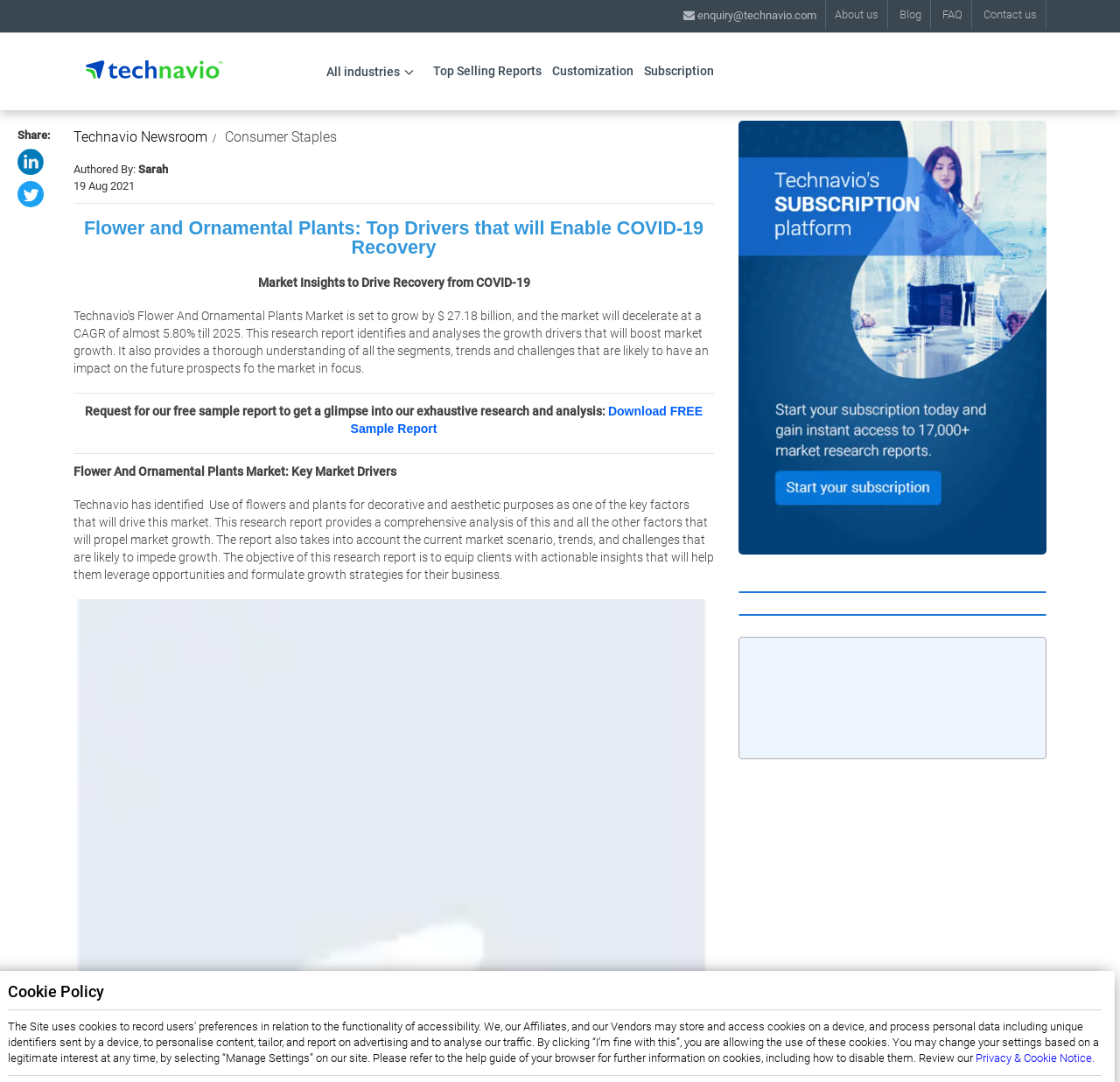What is the expected growth of the Flower and Ornamental Plants Market?
Please give a detailed and elaborate answer to the question.

The expected growth of the Flower and Ornamental Plants Market can be found in the main content section of the webpage. The text states that the market is set to grow by $ 27.18 billion.